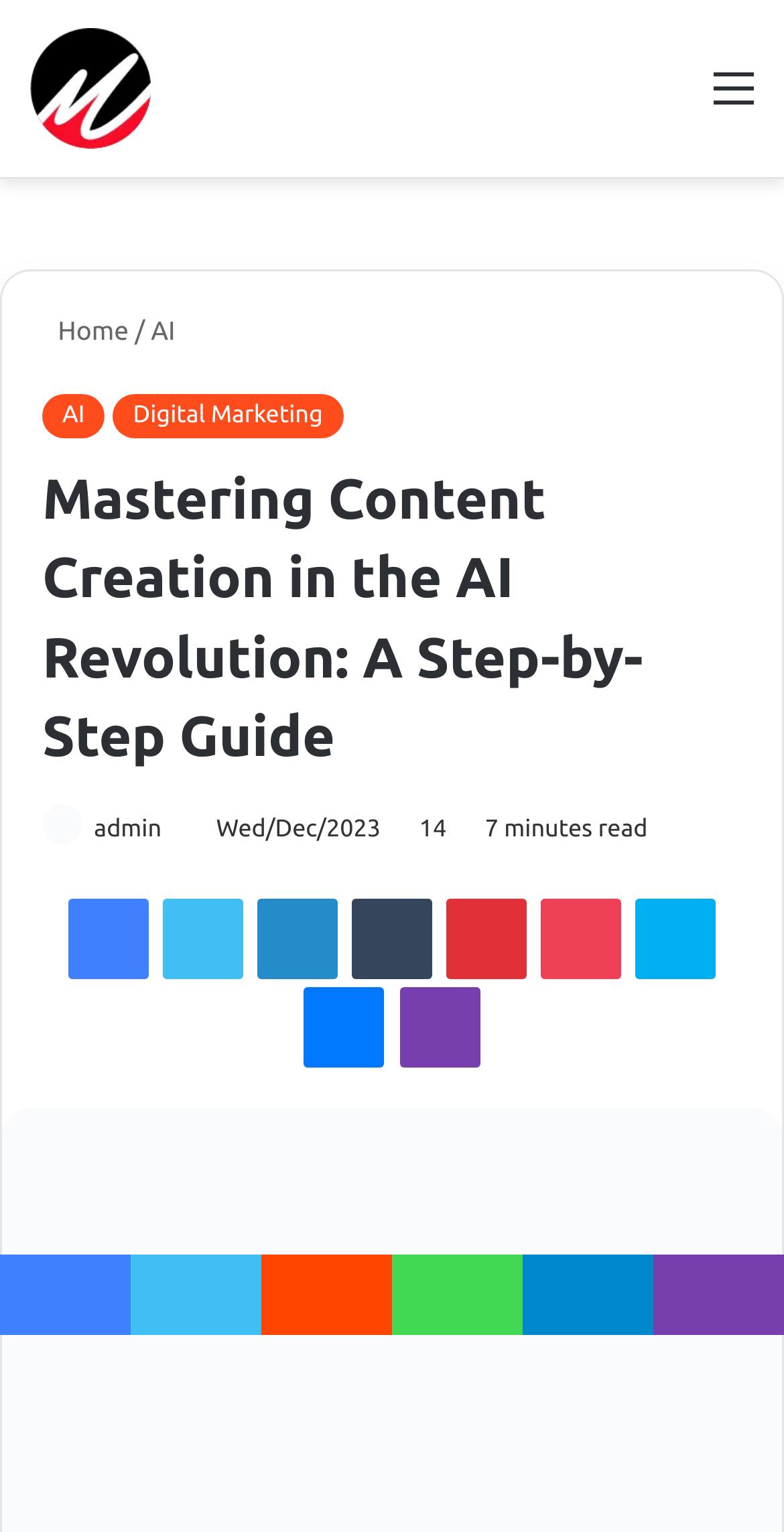Identify the bounding box coordinates for the element that needs to be clicked to fulfill this instruction: "Log in to the website". Provide the coordinates in the format of four float numbers between 0 and 1: [left, top, right, bottom].

[0.731, 0.038, 0.782, 0.097]